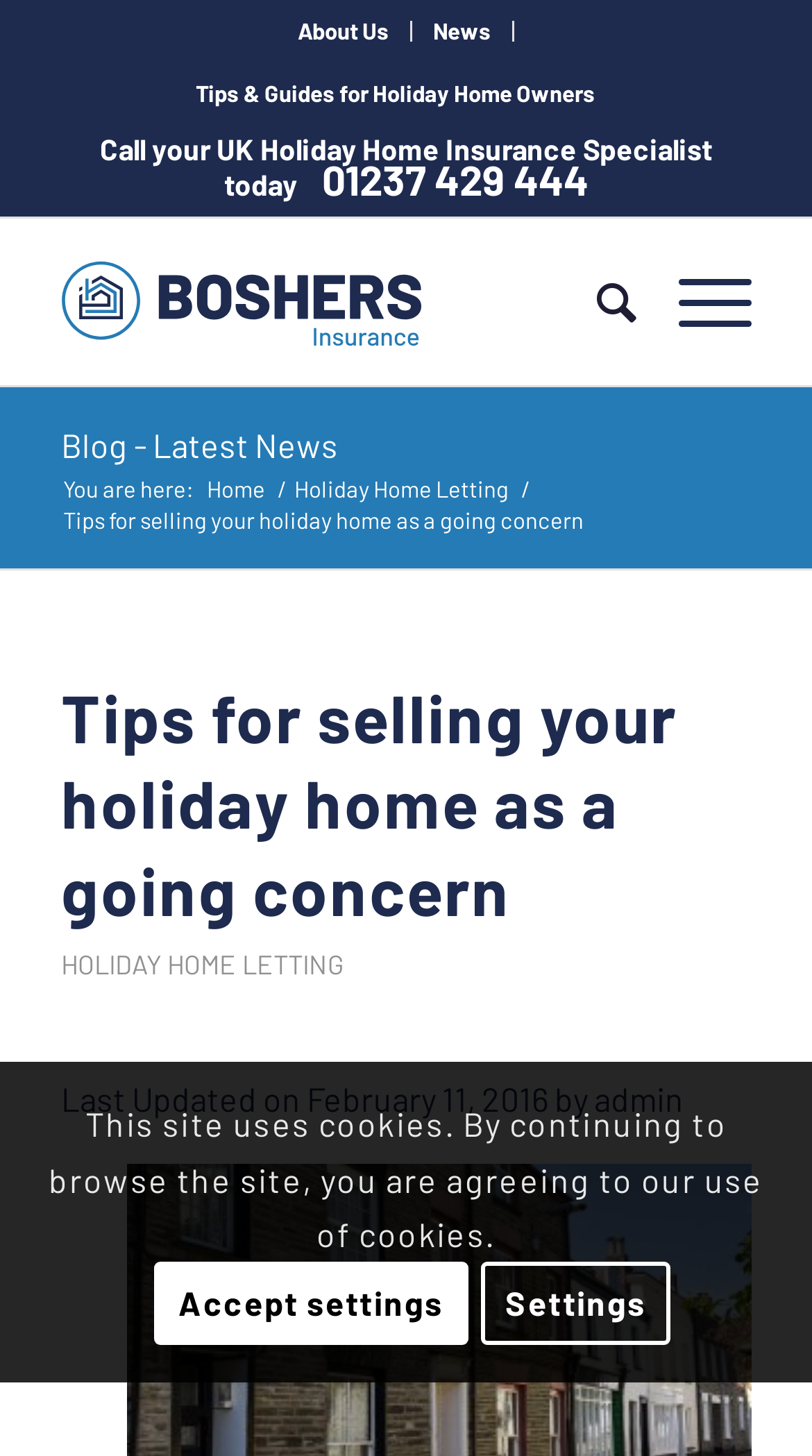What type of insurance is being promoted?
From the image, provide a succinct answer in one word or a short phrase.

Holiday Home Insurance